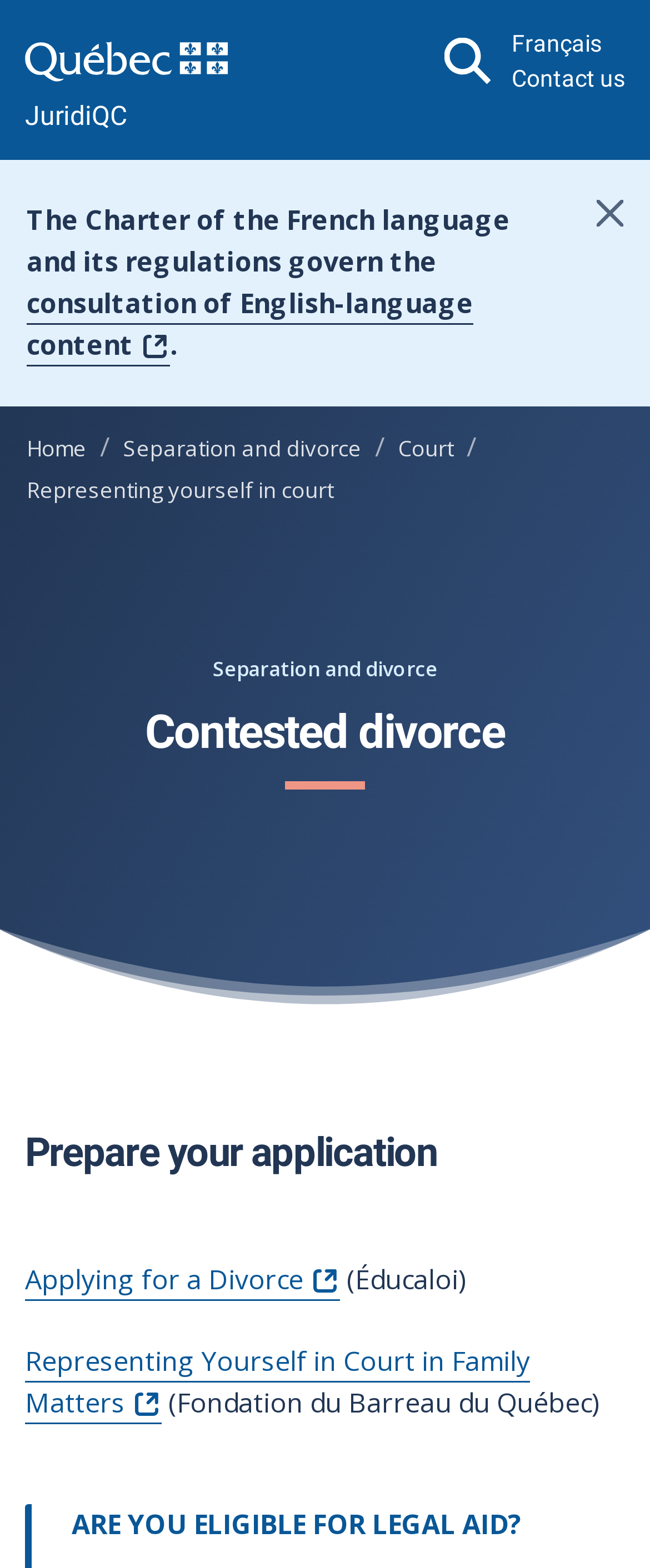What organization is mentioned in the alert message?
Carefully analyze the image and provide a thorough answer to the question.

The alert message mentions the 'Charter of the French language and its regulations' which is governed by the Gouvernement du Québec, indicating that this organization is relevant to the content of the webpage.